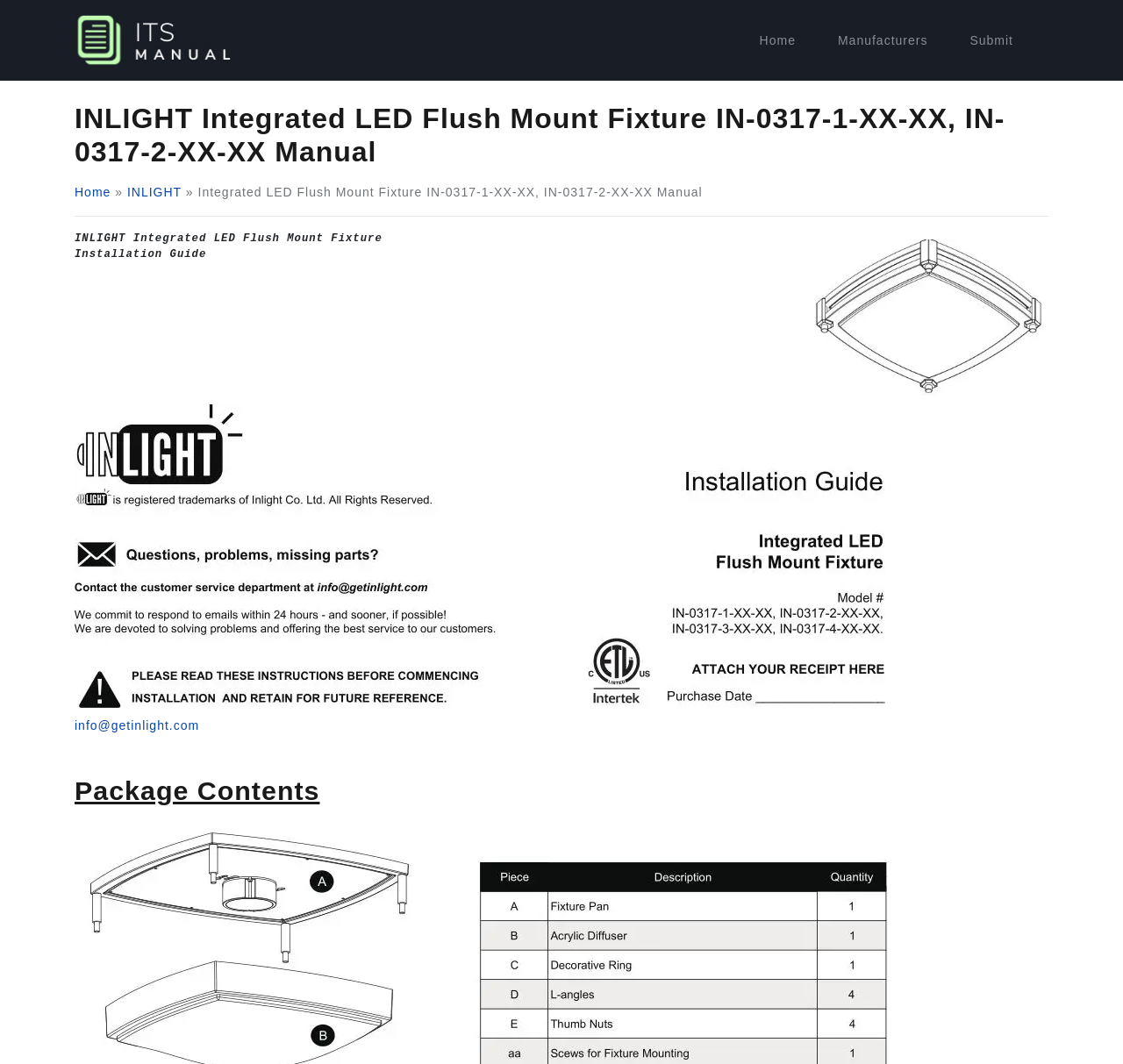For the following element description, predict the bounding box coordinates in the format (top-left x, top-left y, bottom-right x, bottom-right y). All values should be floating point numbers between 0 and 1. Description: Home

[0.066, 0.174, 0.099, 0.187]